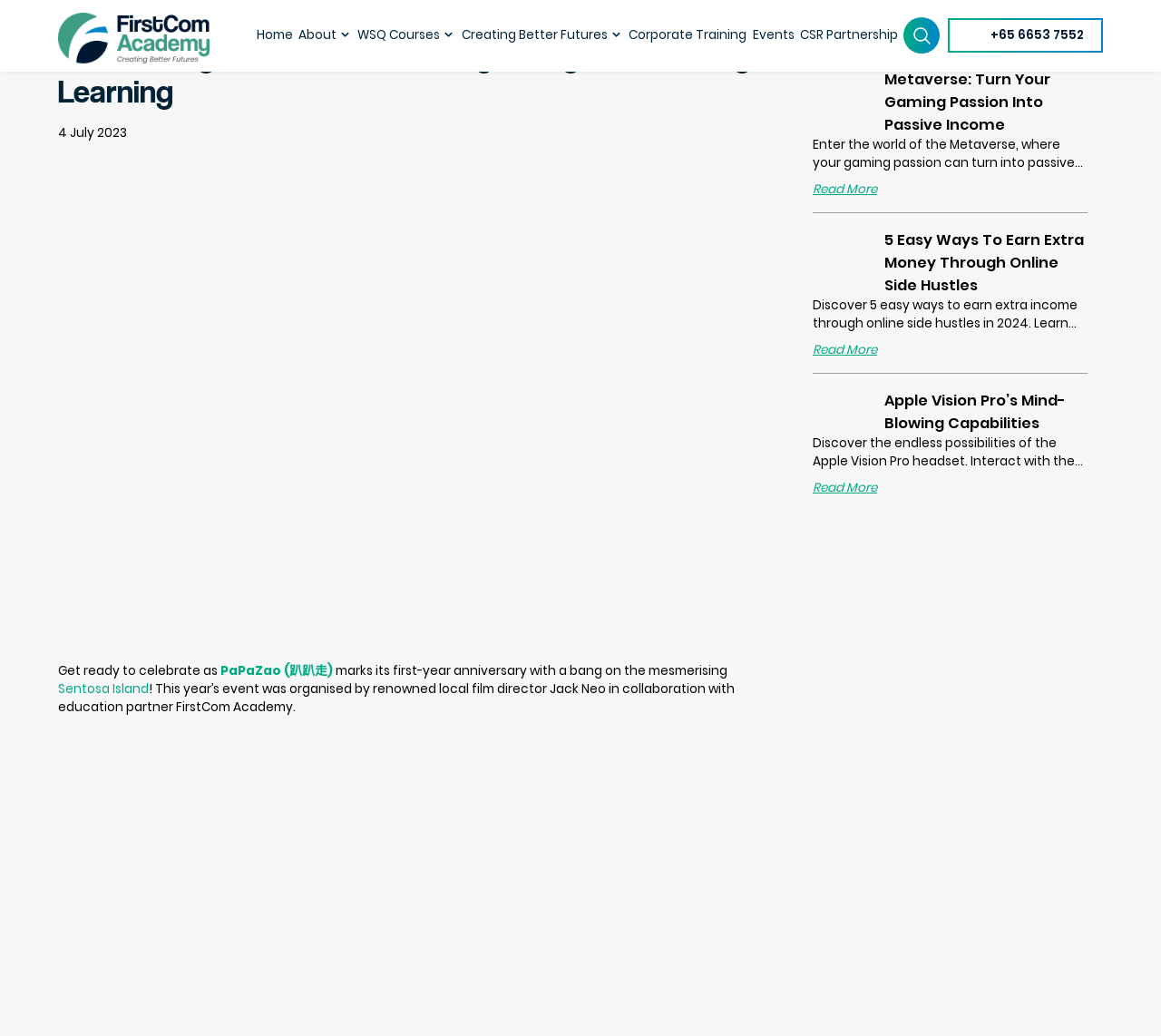What is the name of the island where the event is held?
Answer the question with a detailed and thorough explanation.

The question asks about the name of the island where the event is held. By looking at the webpage, we can see the link 'Sentosa Island' which indicates that the event is held on Sentosa Island.